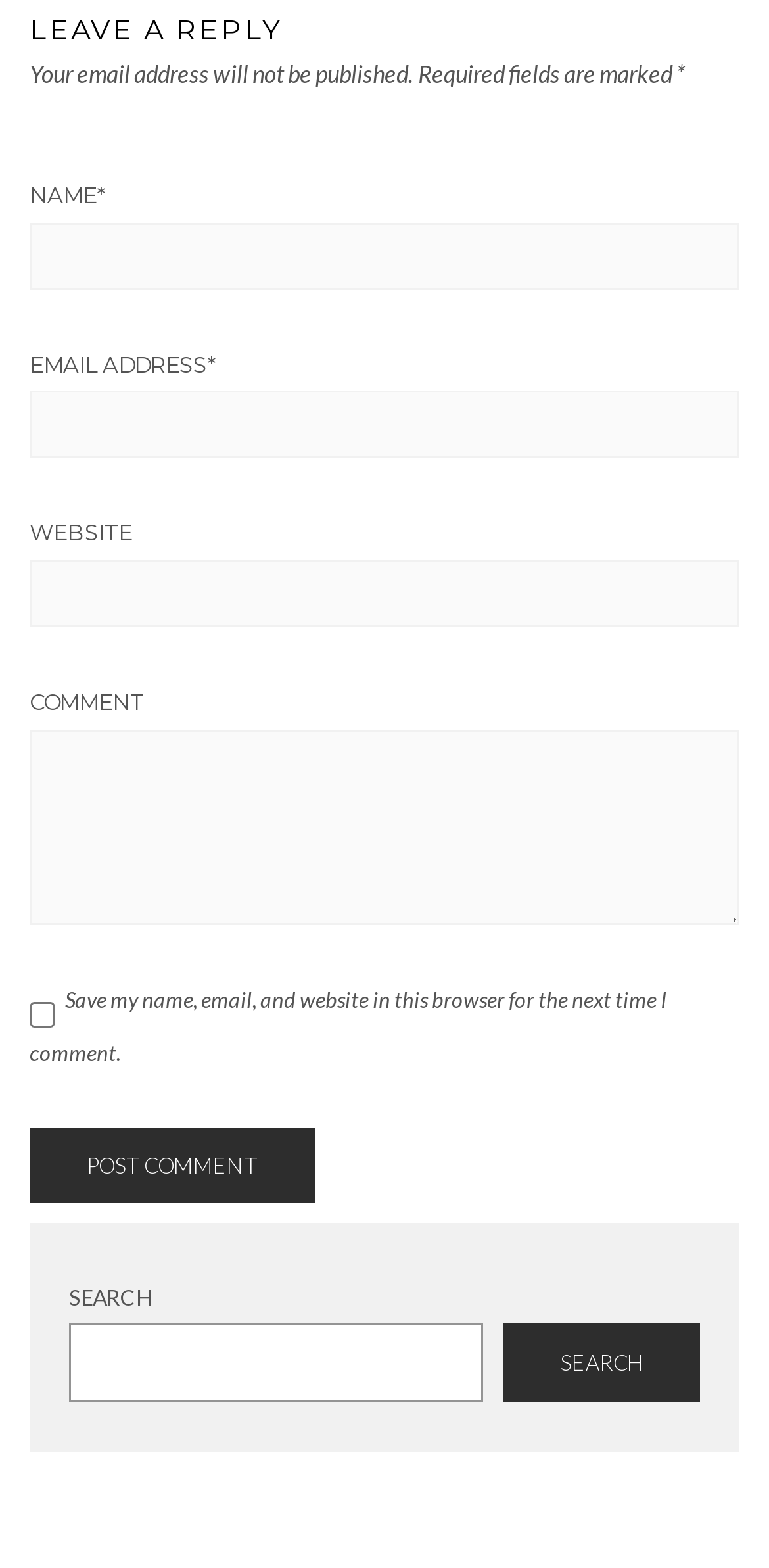Identify the bounding box for the UI element described as: "parent_node: NAME* name="author"". The coordinates should be four float numbers between 0 and 1, i.e., [left, top, right, bottom].

[0.038, 0.142, 0.962, 0.184]